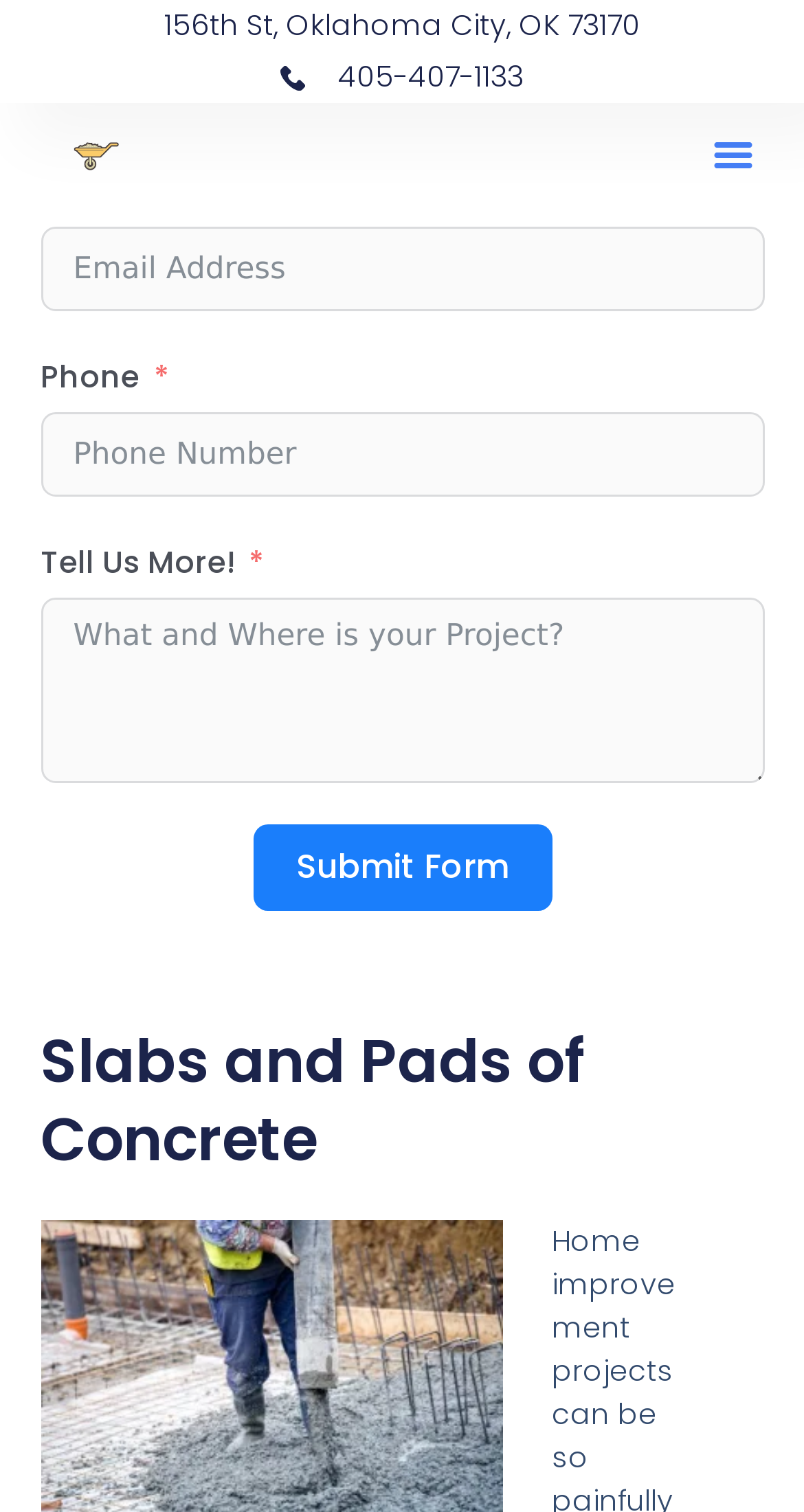Specify the bounding box coordinates (top-left x, top-left y, bottom-right x, bottom-right y) of the UI element in the screenshot that matches this description: 405-407-1133

[0.05, 0.037, 0.95, 0.065]